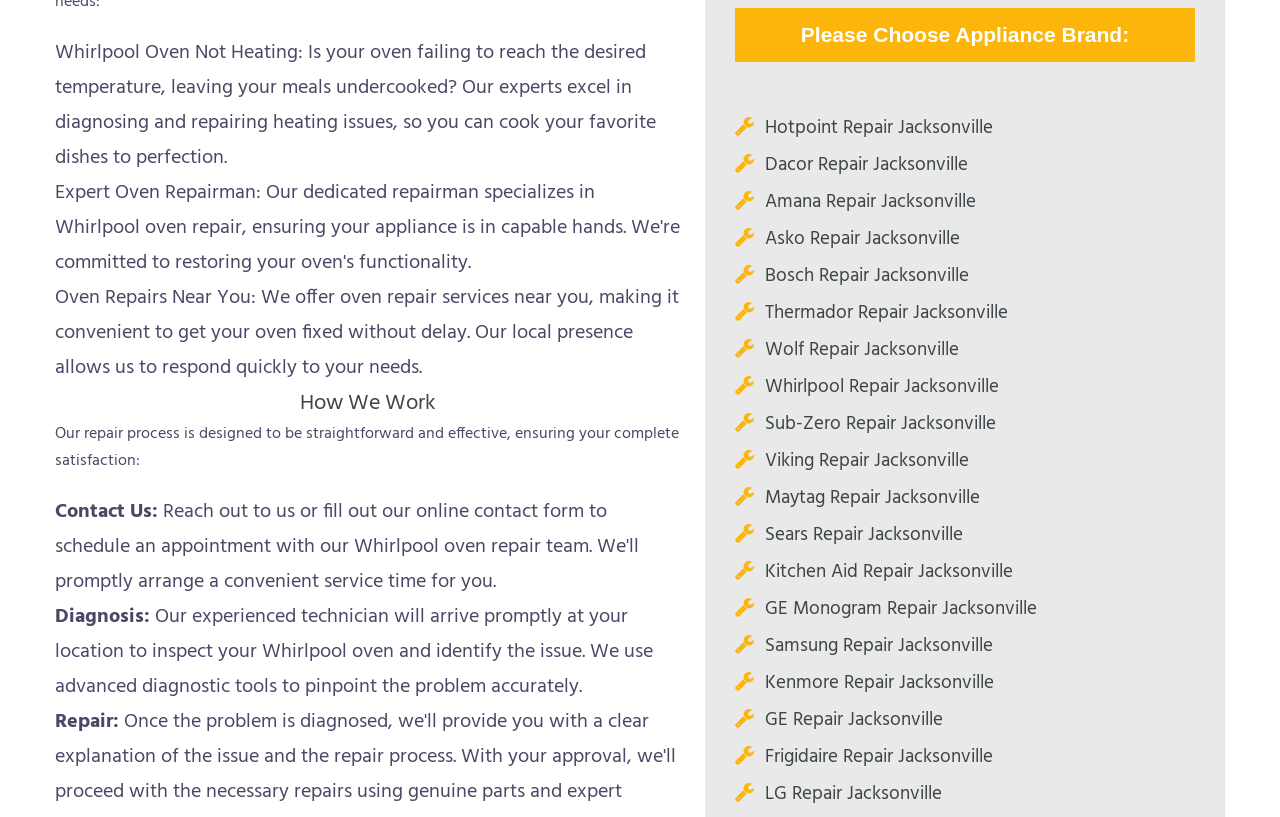Carefully examine the image and provide an in-depth answer to the question: Where are the oven repair services available?

The oven repair services are available near you, as stated in the second StaticText element, which mentions that the repair services are offered near you, making it convenient to get your oven fixed without delay.